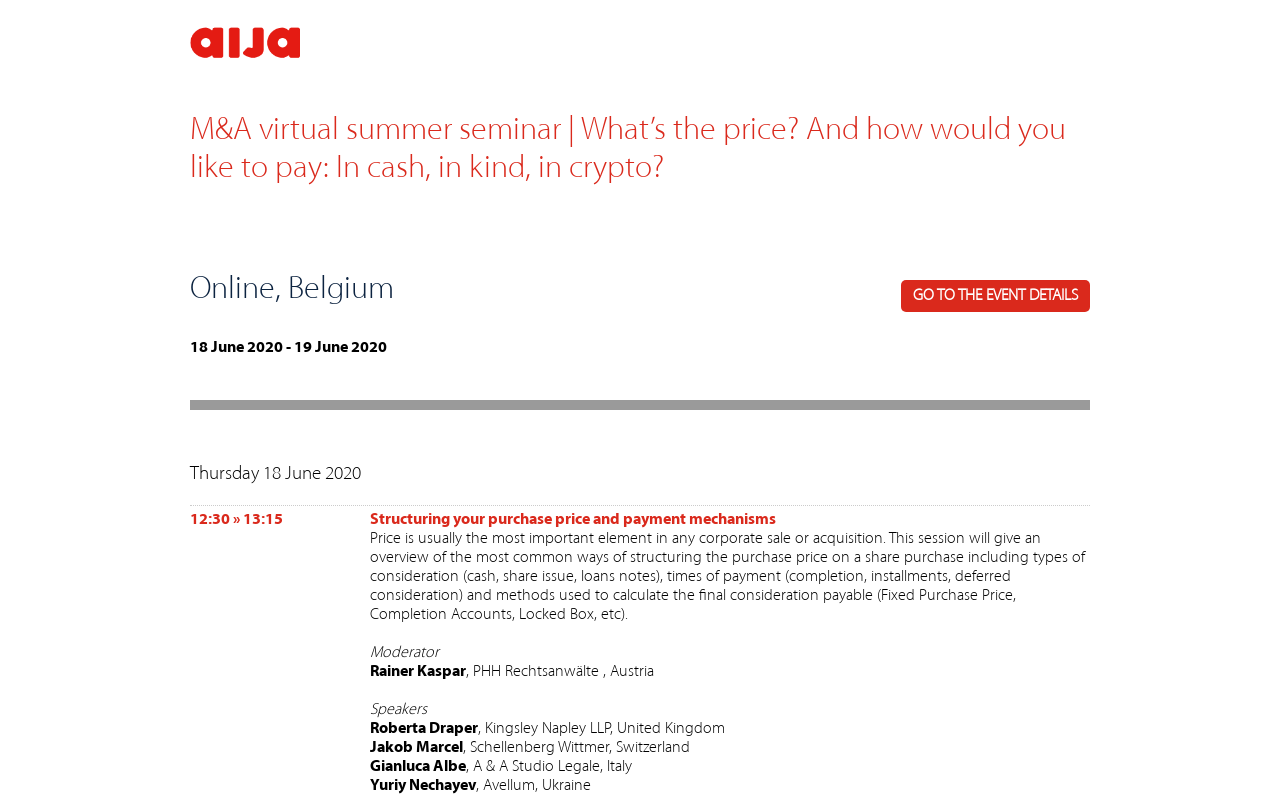Describe all the key features of the webpage in detail.

The webpage appears to be an event program page for the "M&A virtual summer seminar" organized by AIJA. At the top, there is an image, likely a logo or a banner, taking up about 8% of the screen width and 10% of the screen height. 

Below the image, there is a heading that displays the title of the event, "M&A virtual summer seminar | What’s the price? And how would you like to pay: In cash, in kind, in crypto?" which spans about 70% of the screen width. 

Further down, there are two more headings, one displaying the location "Online, Belgium" and the other showing the dates "18 June 2020 - 19 June 2020". These headings are positioned side by side, taking up about 40% of the screen width.

A link "GO TO THE EVENT DETAILS" is placed to the right of the headings, occupying about 15% of the screen width. 

Below the link, there is a horizontal separator line that spans about 70% of the screen width.

The main content of the page is organized in a grid-like structure, with a row containing a grid cell that takes up about 70% of the screen width. Within this grid cell, there is a heading "Thursday 18 June 2020" followed by a list of speakers, including their names, titles, and affiliations. The list of speakers is organized in a vertical layout, with each speaker's information displayed on a separate line.